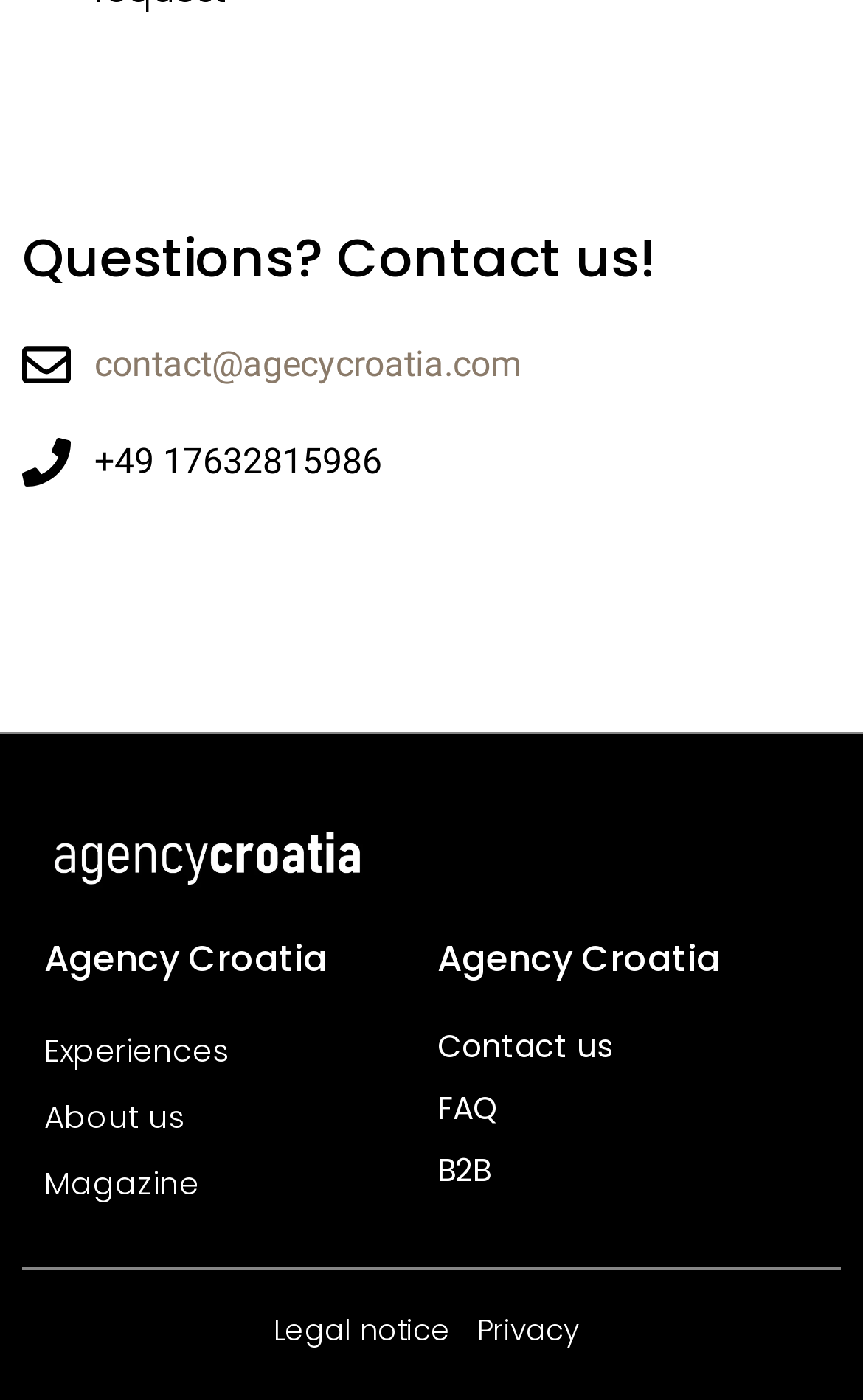Provide a thorough and detailed response to the question by examining the image: 
How many links are there in the footer?

The links in the footer can be found at the bottom of the webpage, and they are 'Contact us', 'FAQ', 'B2B', and 'Legal notice'. These links are arranged horizontally and have similar bounding box coordinates, indicating they are at the same level of hierarchy.